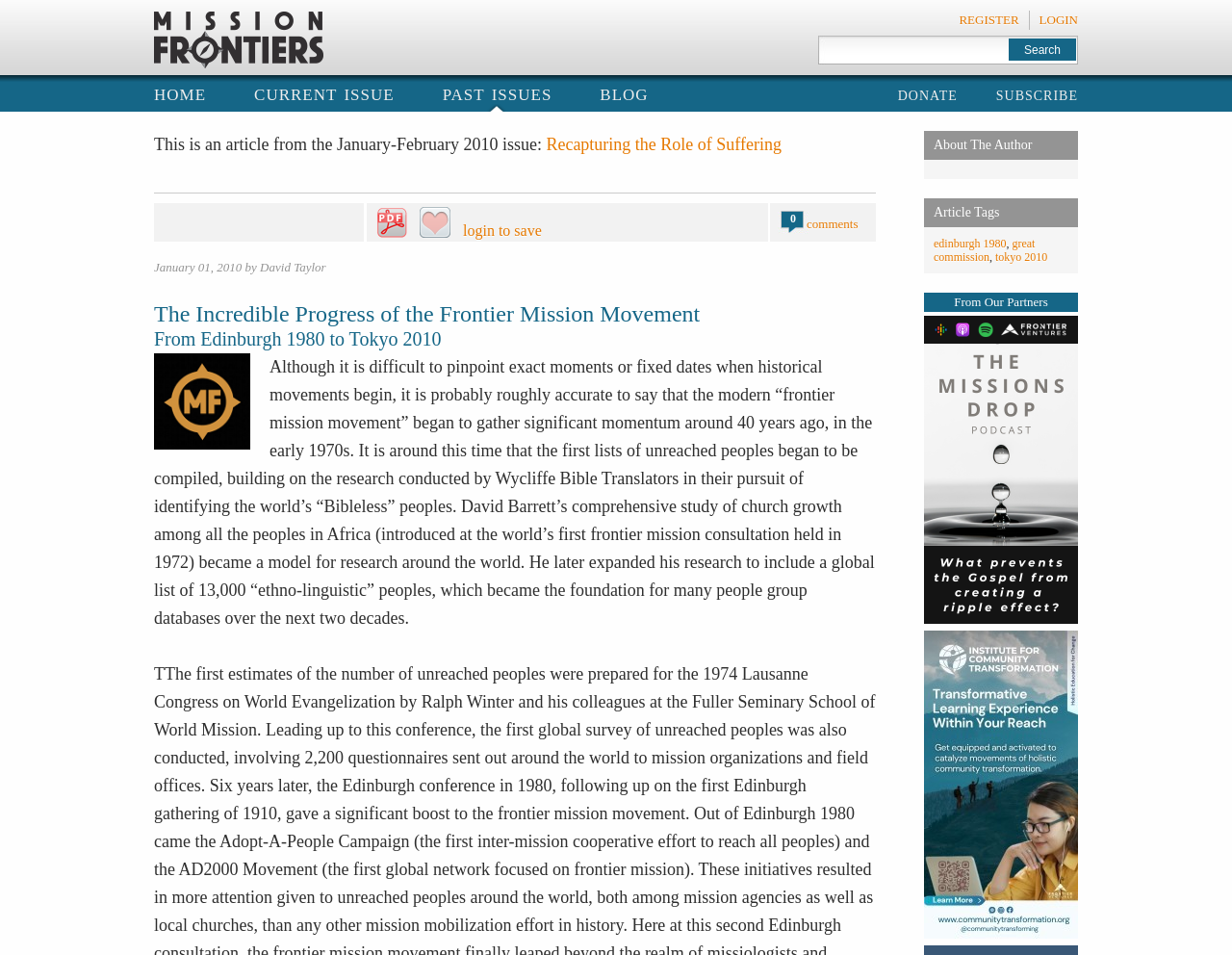Locate the bounding box coordinates of the element to click to perform the following action: 'search'. The coordinates should be given as four float values between 0 and 1, in the form of [left, top, right, bottom].

[0.819, 0.04, 0.873, 0.063]